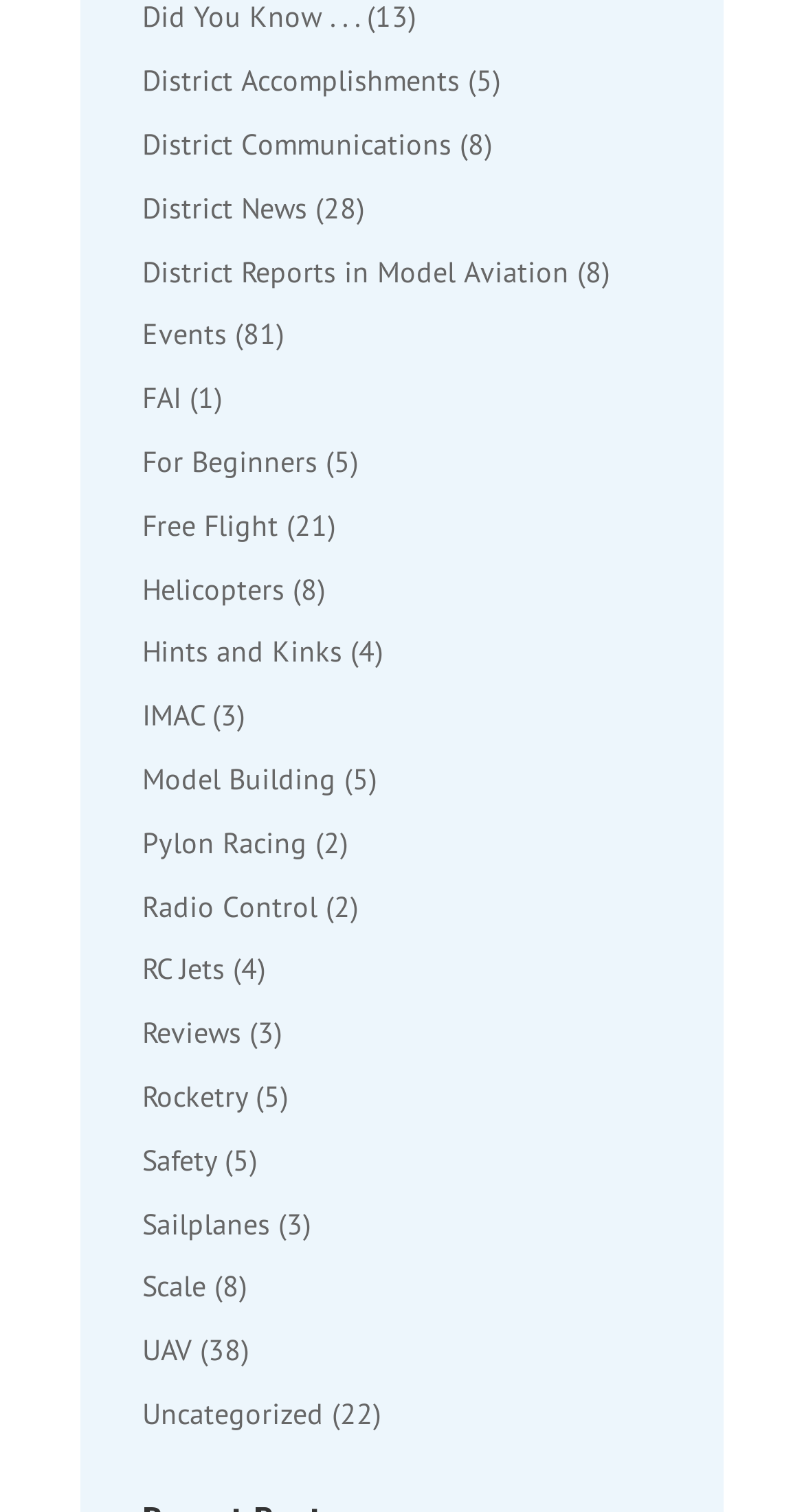Give a one-word or phrase response to the following question: How many links are there on the webpage?

24